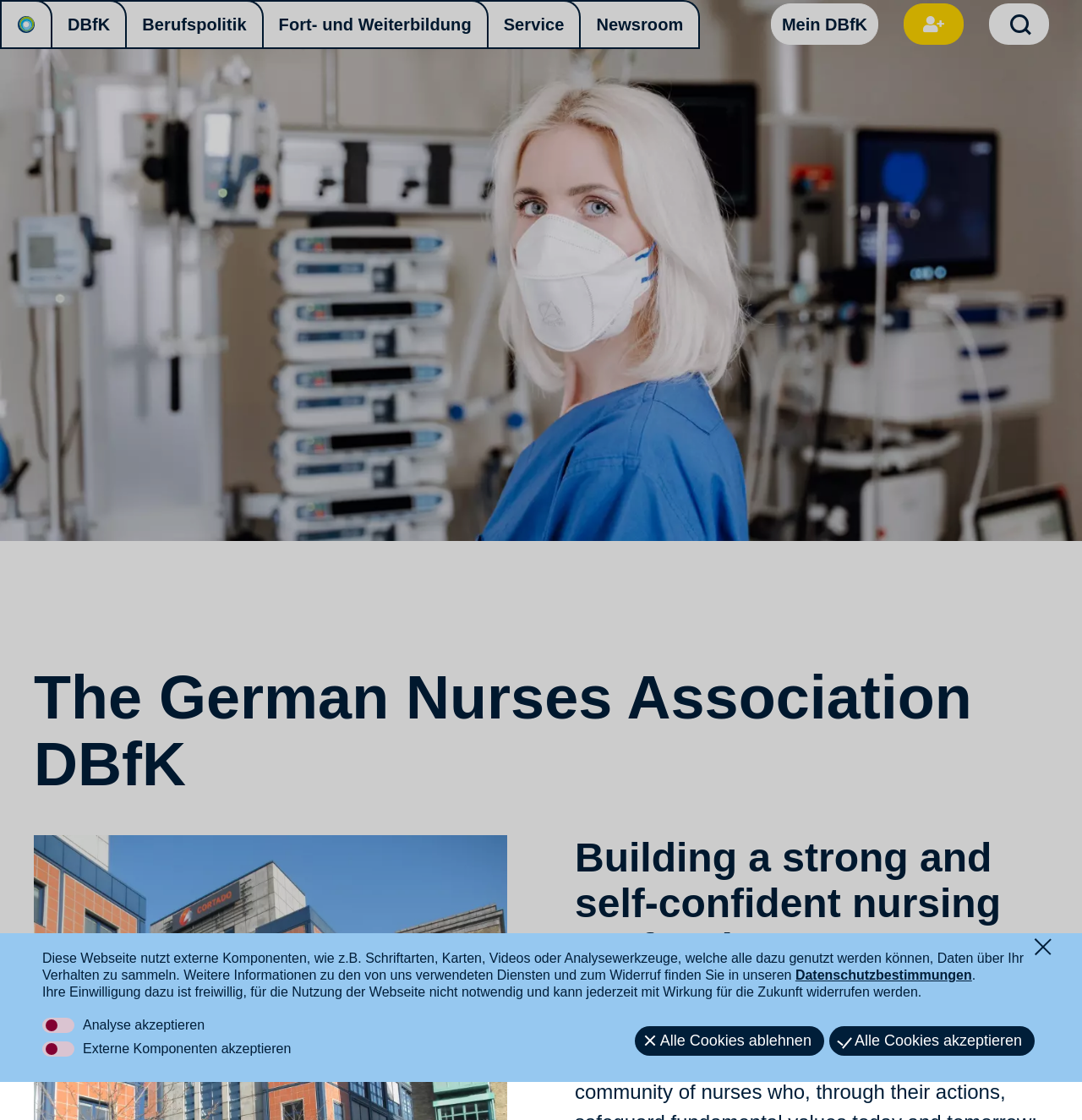Provide your answer to the question using just one word or phrase: What is the theme of the website?

Nursing